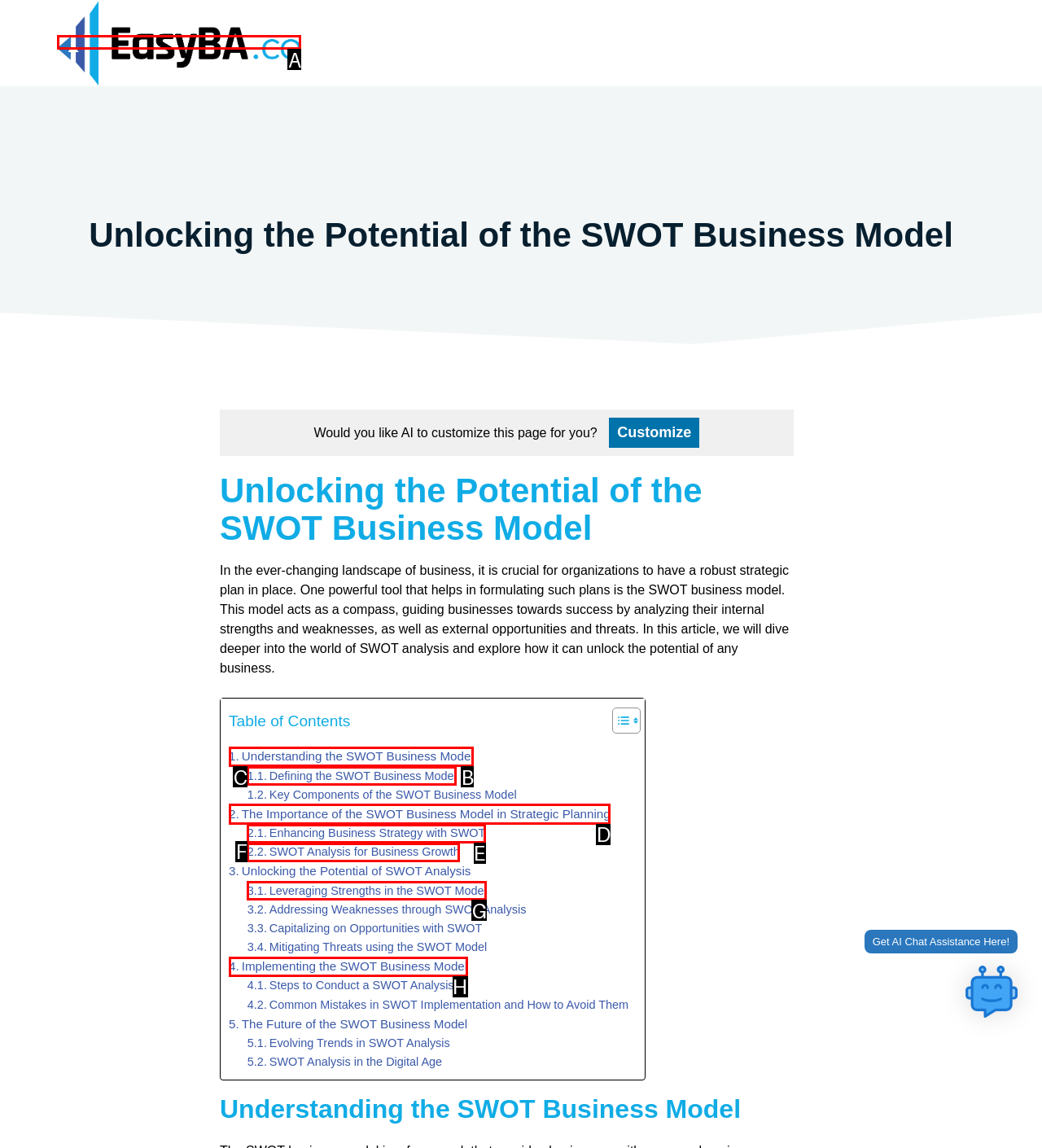Figure out which option to click to perform the following task: Visit the EasyBA.co website
Provide the letter of the correct option in your response.

A